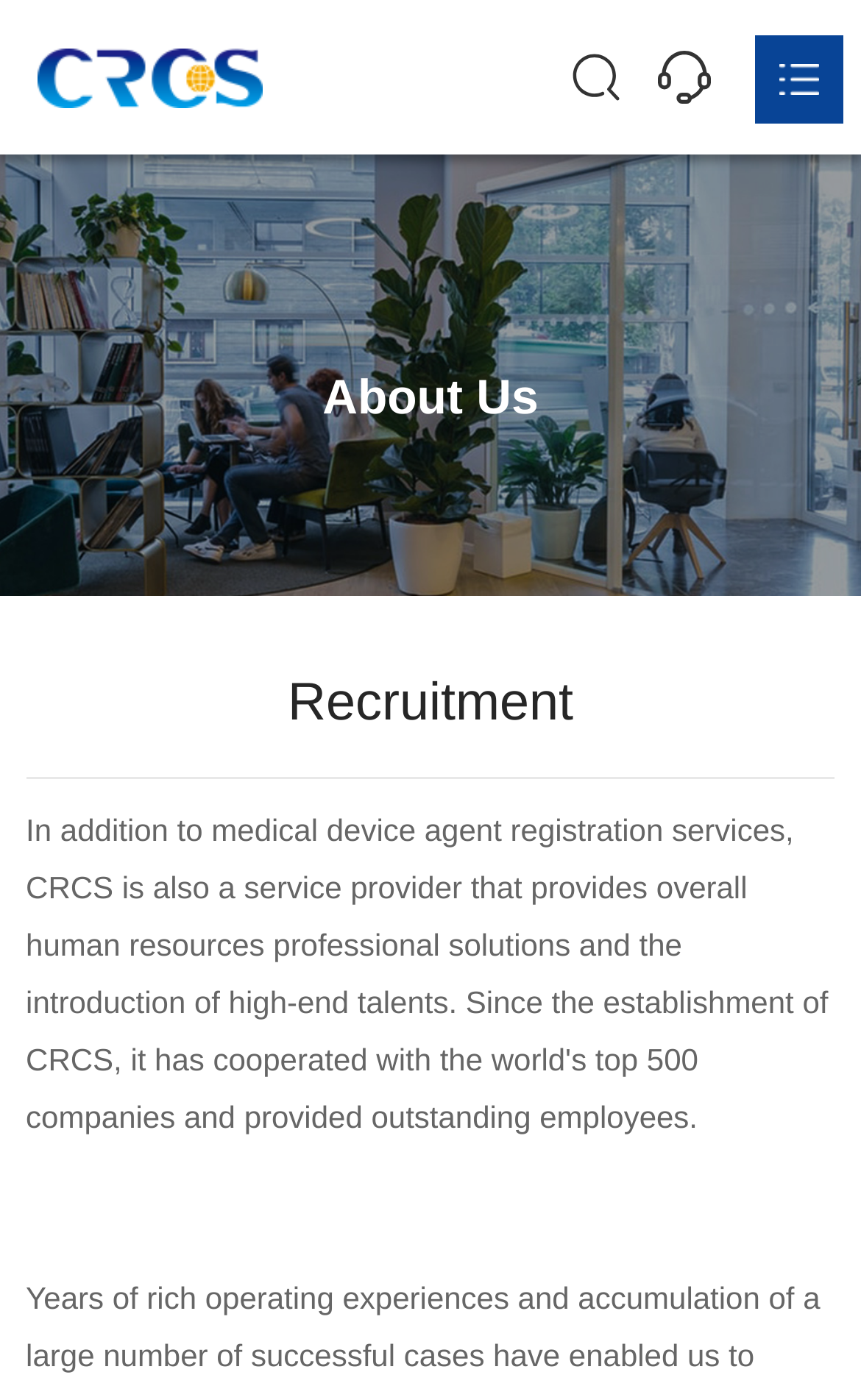Find the bounding box coordinates of the area that needs to be clicked in order to achieve the following instruction: "view about us". The coordinates should be specified as four float numbers between 0 and 1, i.e., [left, top, right, bottom].

[0.0, 0.184, 1.0, 0.257]